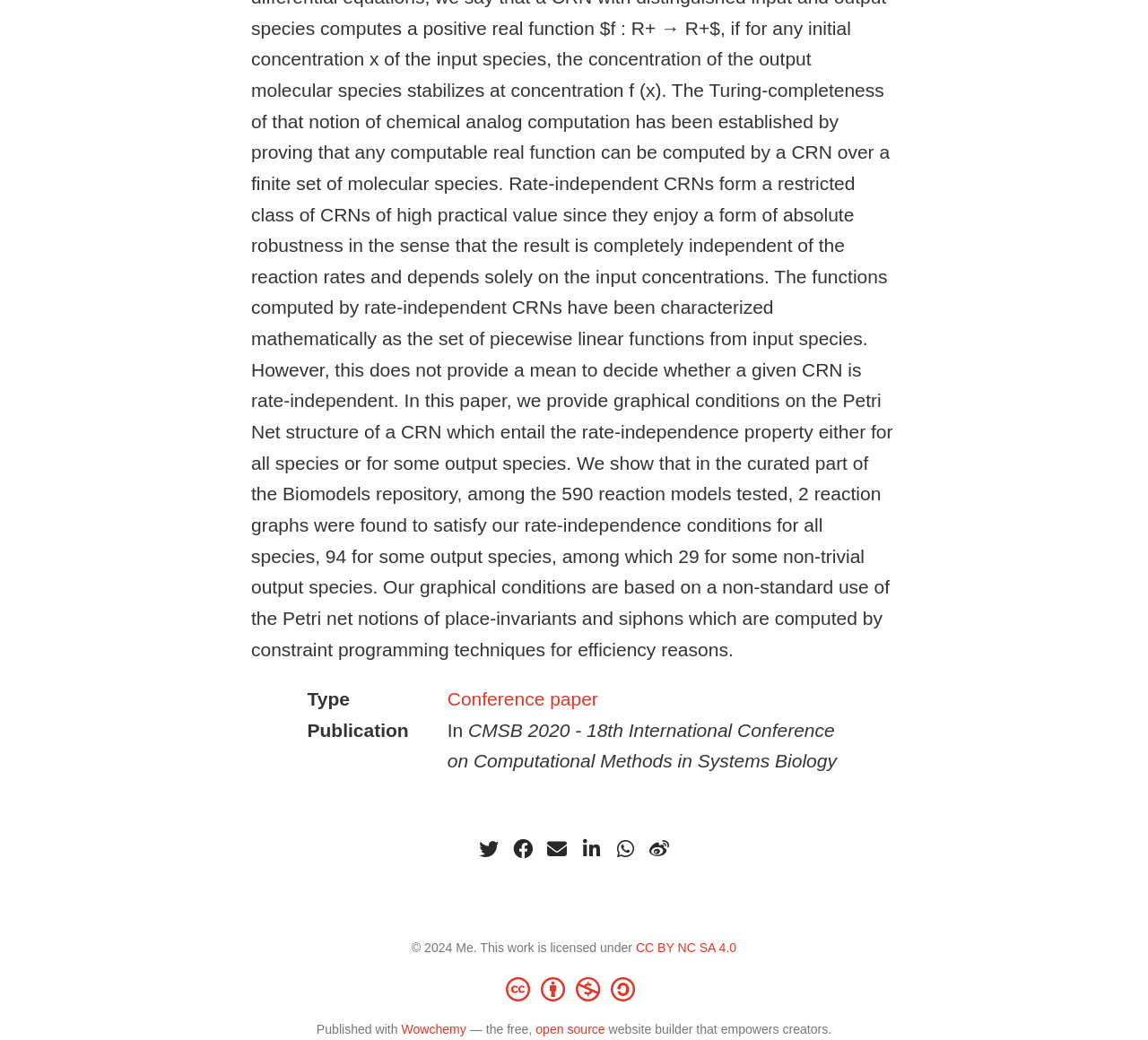Identify the bounding box of the HTML element described as: "aria-label="Creative Commons"".

[0.441, 0.94, 0.559, 0.962]